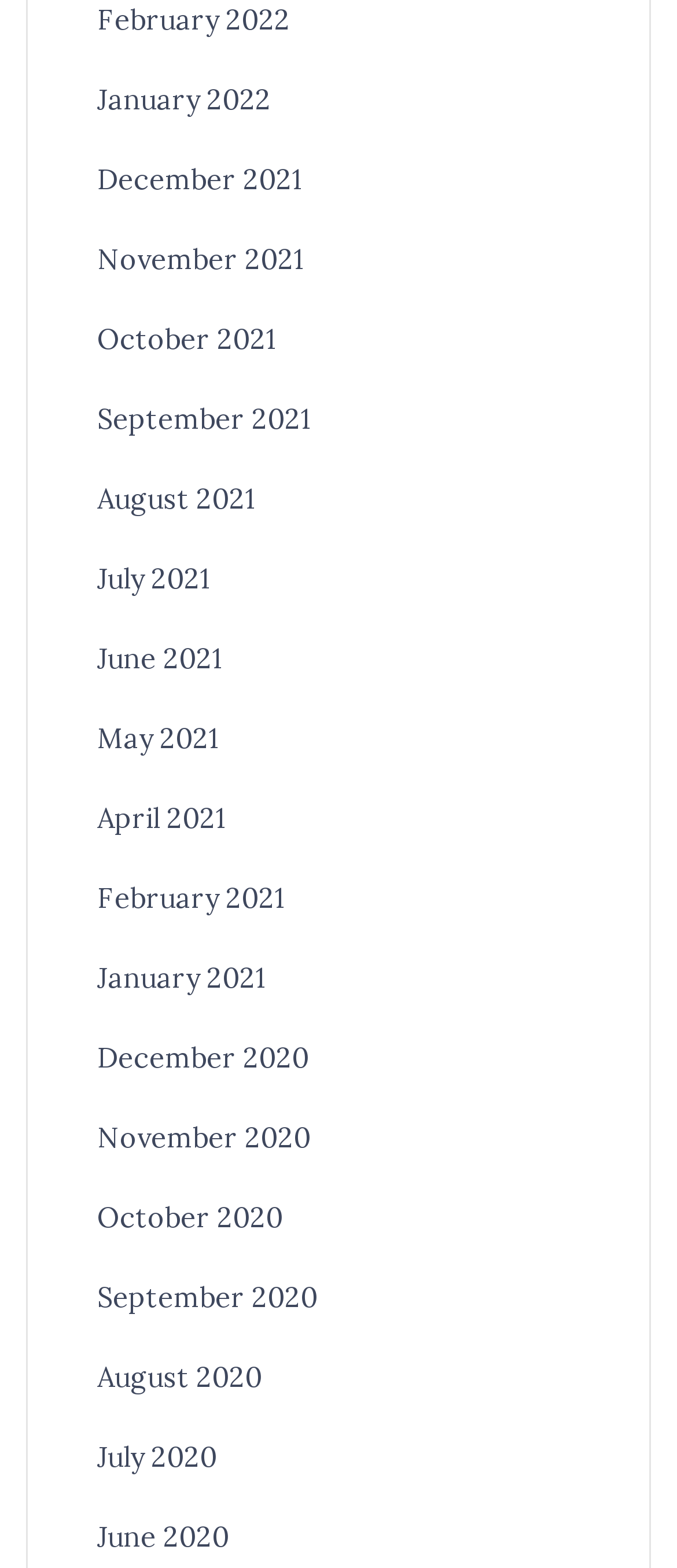Find the bounding box coordinates of the element you need to click on to perform this action: 'view February 2022'. The coordinates should be represented by four float values between 0 and 1, in the format [left, top, right, bottom].

[0.144, 0.001, 0.428, 0.023]